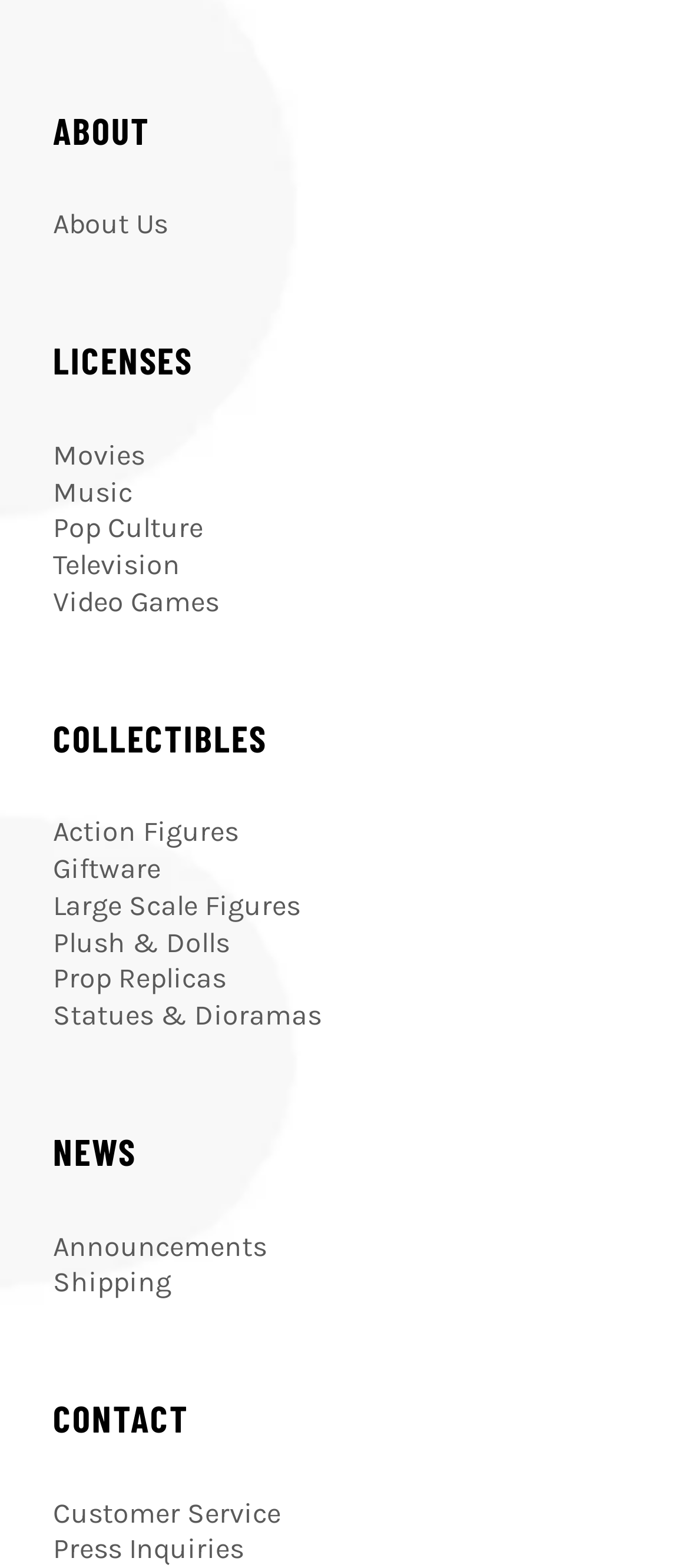From the webpage screenshot, predict the bounding box coordinates (top-left x, top-left y, bottom-right x, bottom-right y) for the UI element described here: Return to work

None